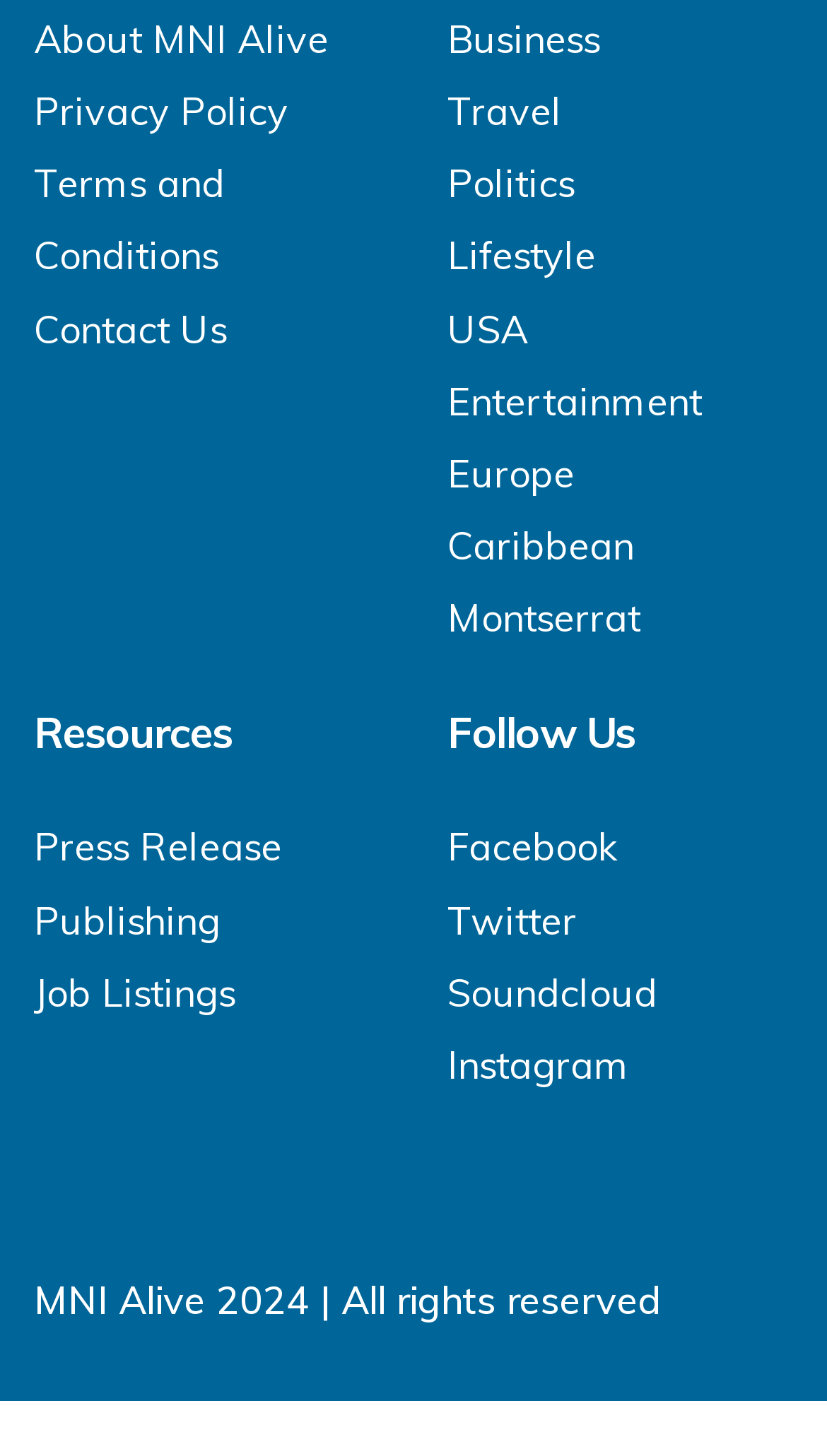Locate the bounding box coordinates of the UI element described by: "Terms and Conditions". The bounding box coordinates should consist of four float numbers between 0 and 1, i.e., [left, top, right, bottom].

[0.041, 0.109, 0.272, 0.193]